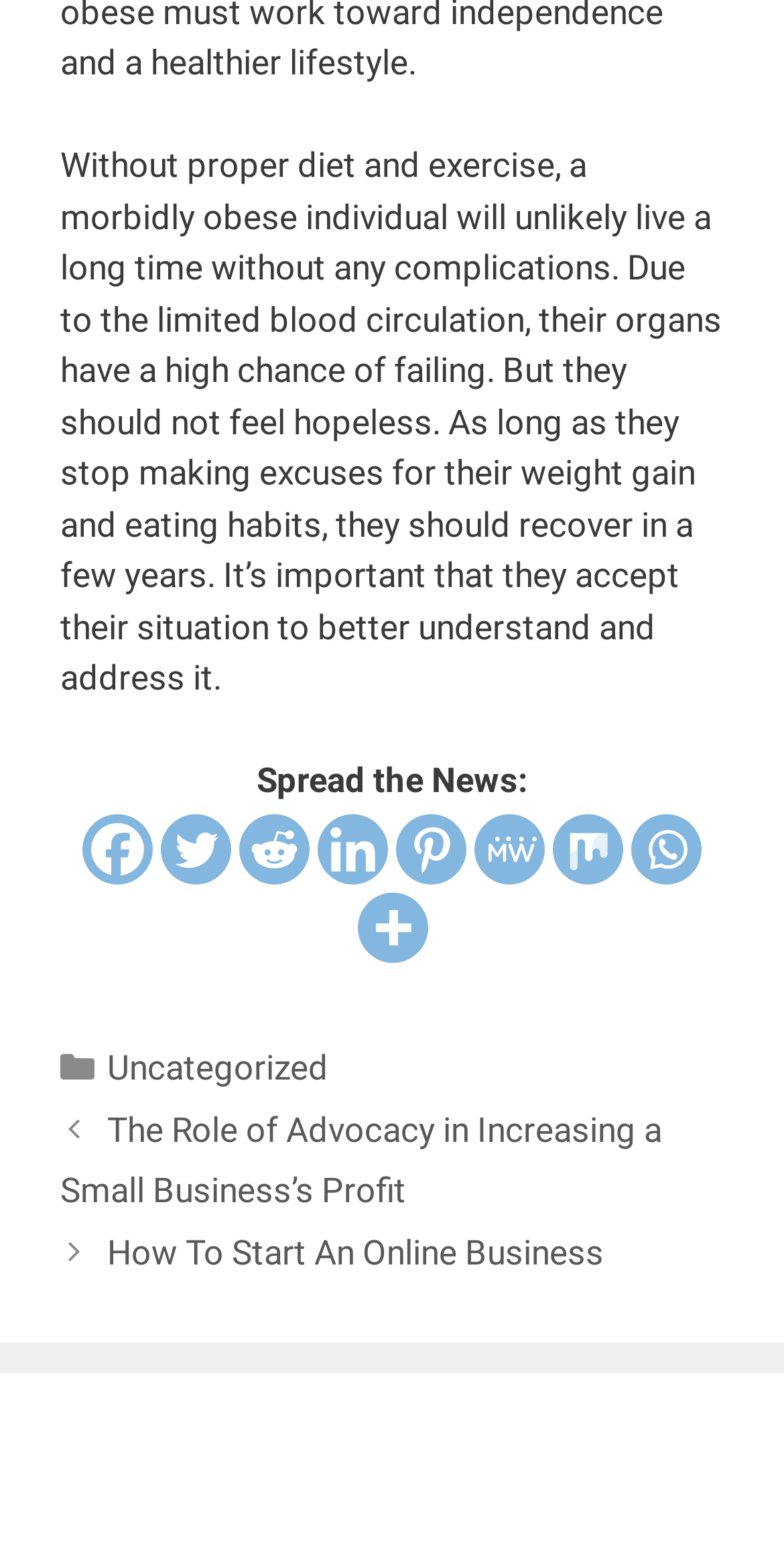Please analyze the image and give a detailed answer to the question:
What is the main topic of the article?

The main topic of the article is obesity, which can be inferred from the text 'Without proper diet and exercise, a morbidly obese individual will unlikely live a long time without any complications.'